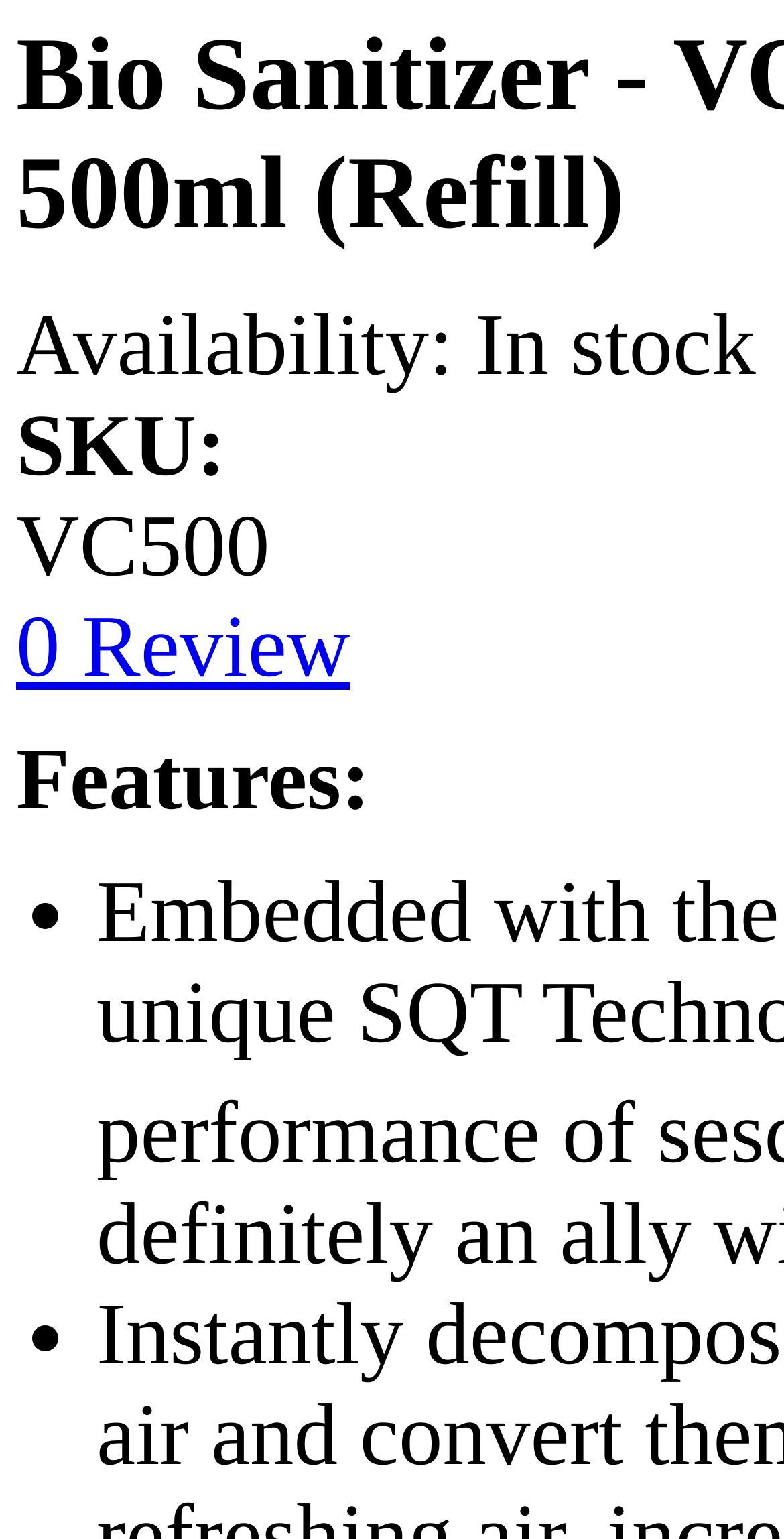Give a concise answer of one word or phrase to the question: 
What is the first feature of the product?

Unknown